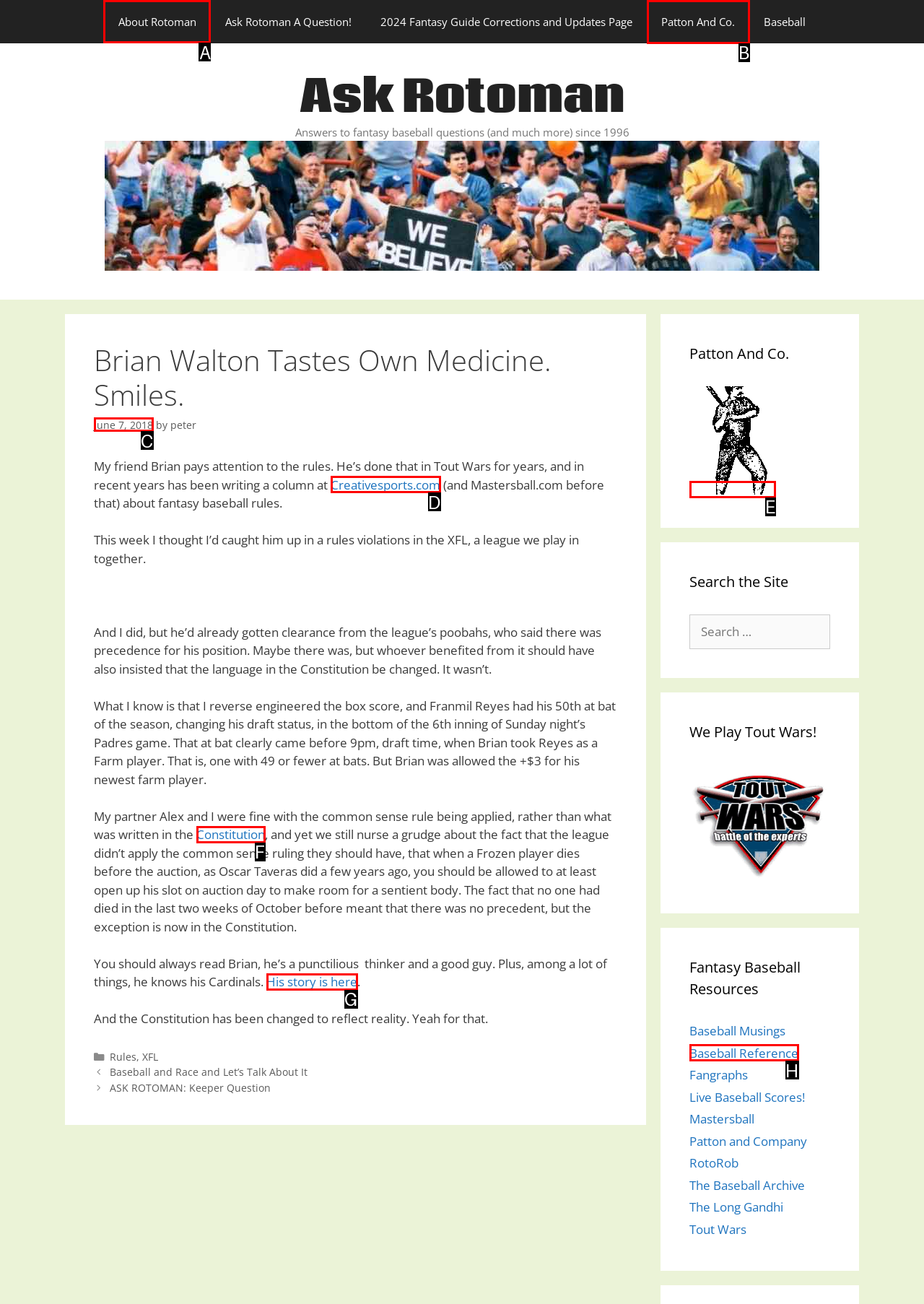Select the appropriate HTML element to click on to finish the task: Click on 'About Rotoman'.
Answer with the letter corresponding to the selected option.

A